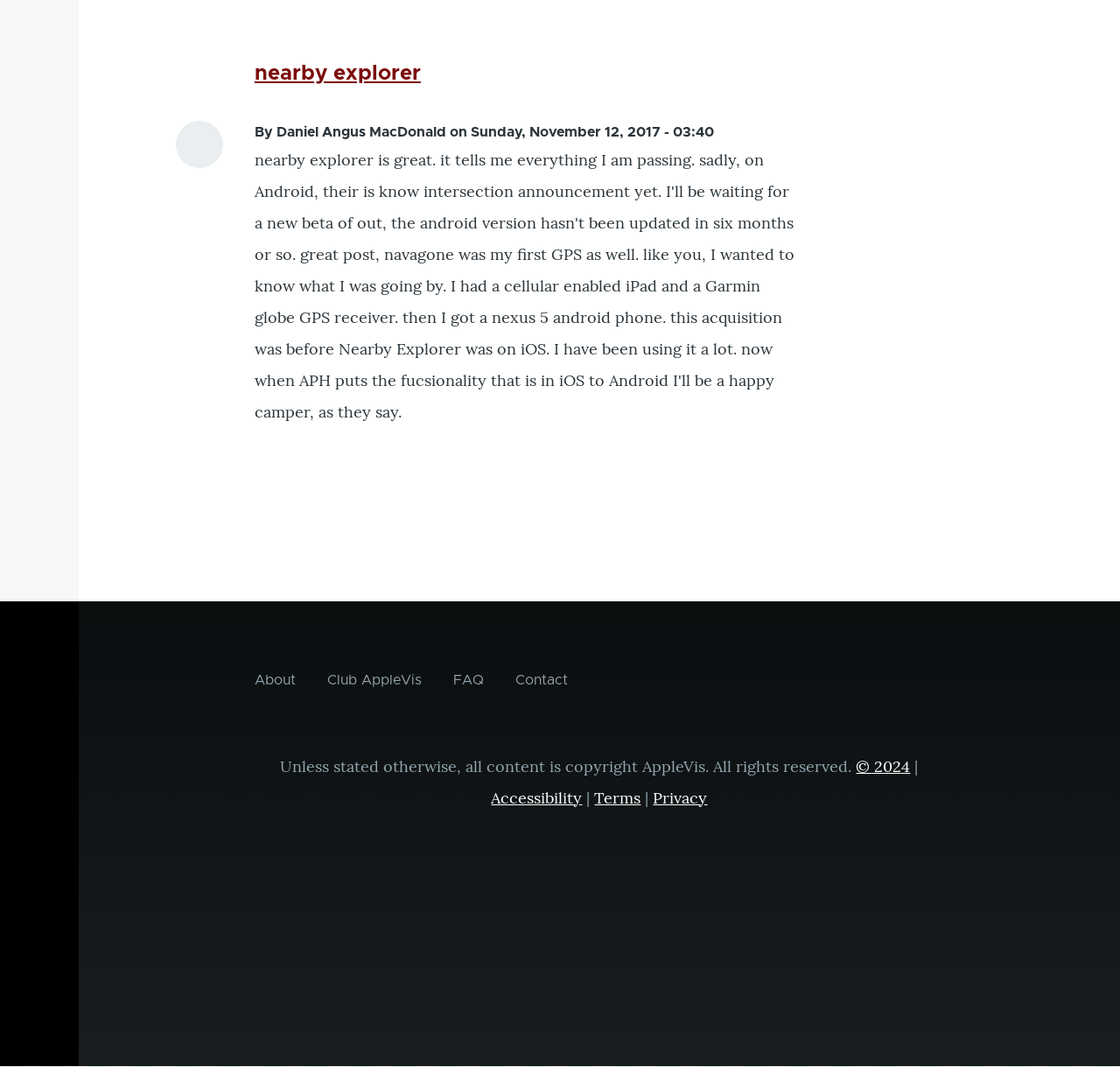Find the bounding box coordinates for the area you need to click to carry out the instruction: "go to nearby explorer". The coordinates should be four float numbers between 0 and 1, indicated as [left, top, right, bottom].

[0.227, 0.059, 0.376, 0.079]